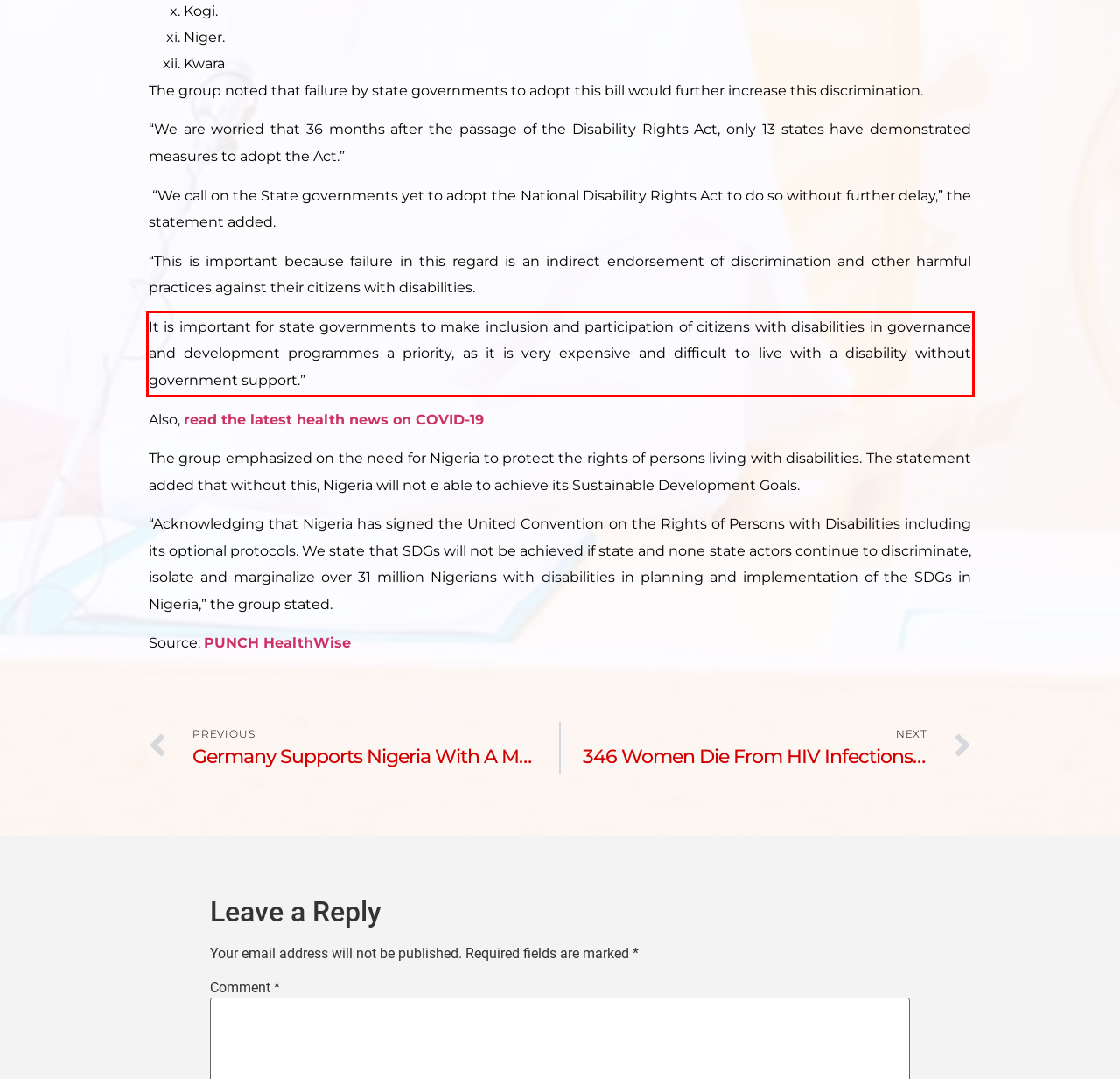There is a screenshot of a webpage with a red bounding box around a UI element. Please use OCR to extract the text within the red bounding box.

It is important for state governments to make inclusion and participation of citizens with disabilities in governance and development programmes a priority, as it is very expensive and difficult to live with a disability without government support.”